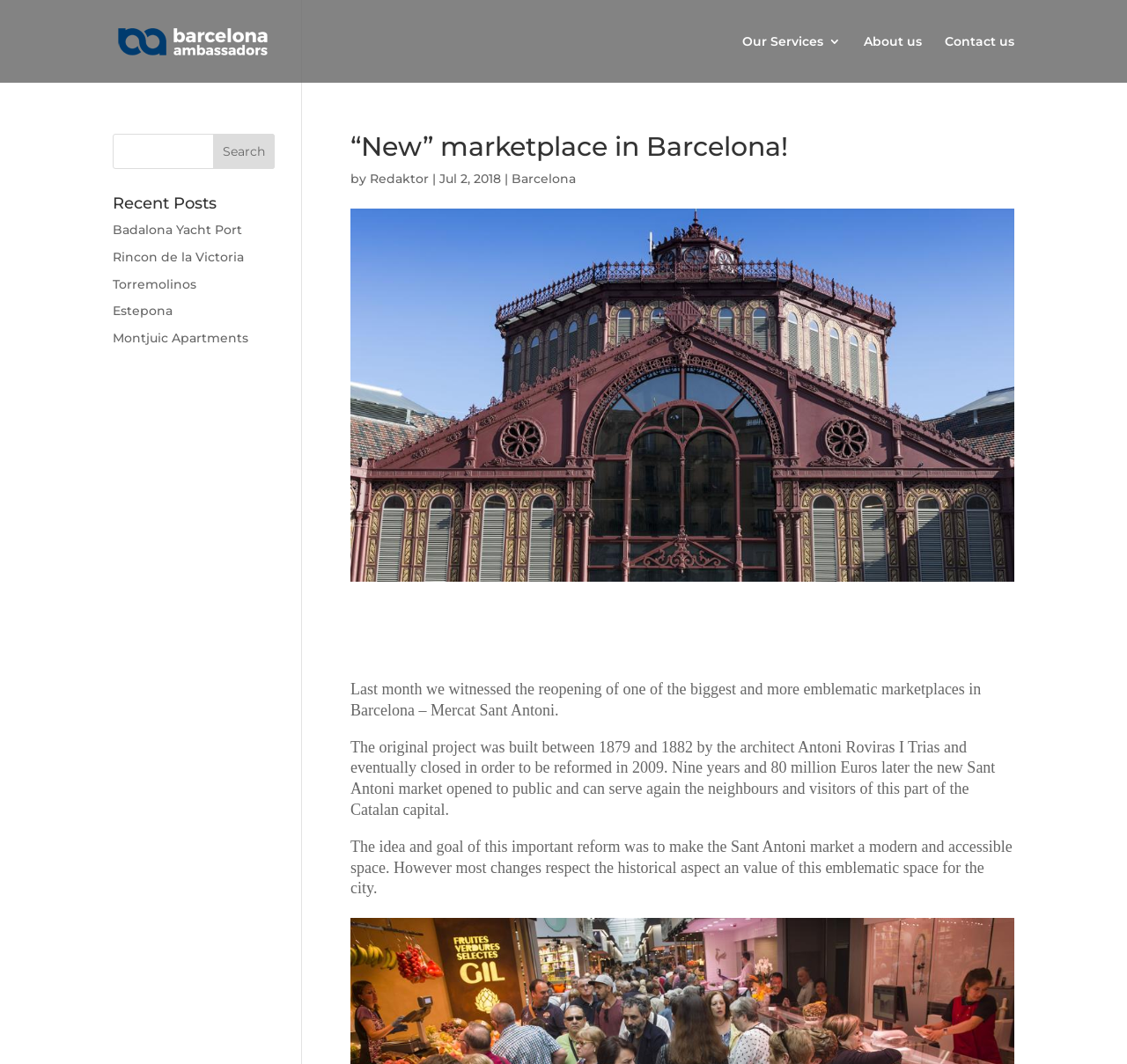Pinpoint the bounding box coordinates of the area that should be clicked to complete the following instruction: "Learn about Badalona Yacht Port". The coordinates must be given as four float numbers between 0 and 1, i.e., [left, top, right, bottom].

[0.1, 0.208, 0.215, 0.223]